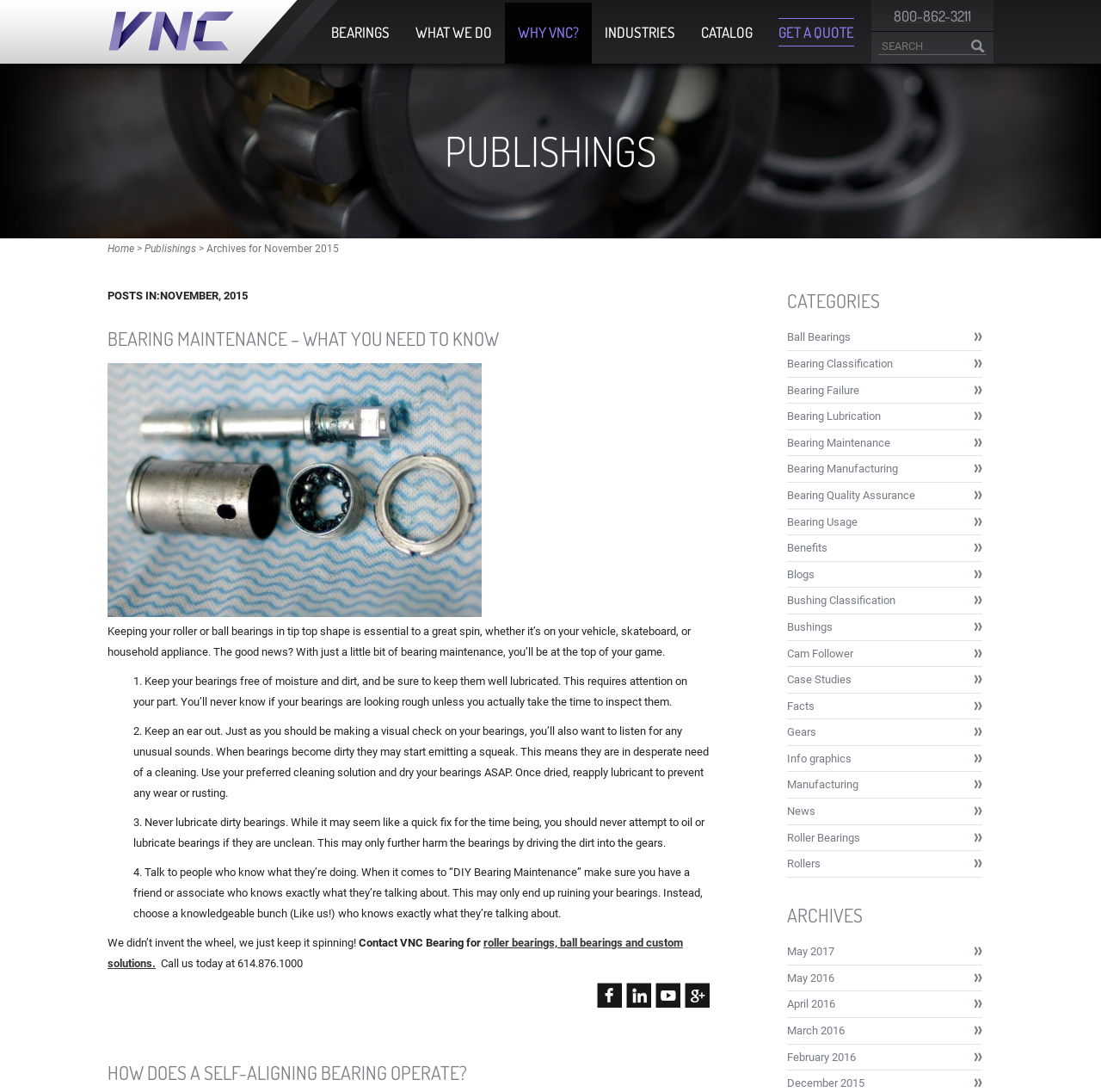Please find and report the bounding box coordinates of the element to click in order to perform the following action: "Search for bearings". The coordinates should be expressed as four float numbers between 0 and 1, in the format [left, top, right, bottom].

[0.791, 0.031, 0.902, 0.051]